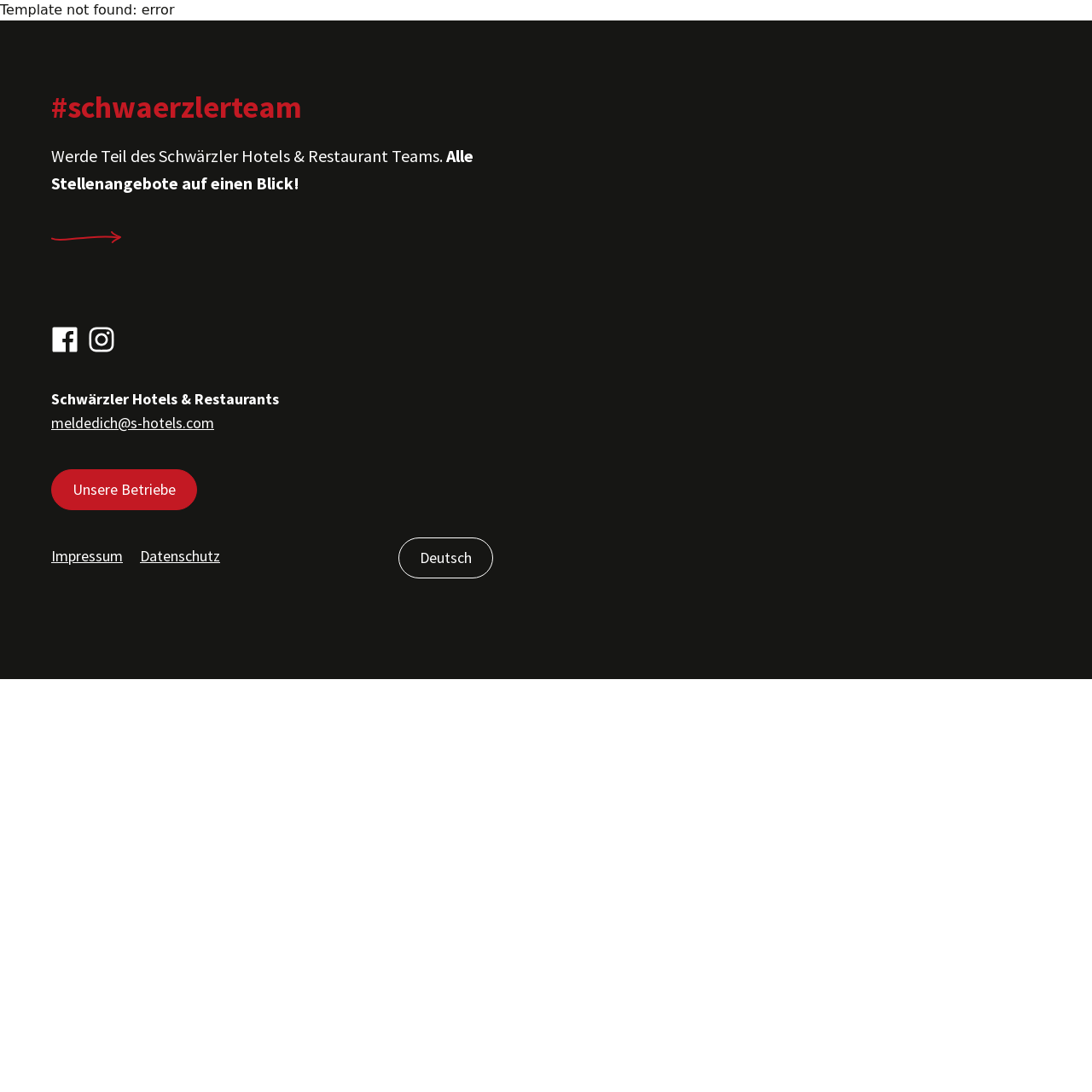Pinpoint the bounding box coordinates of the clickable area necessary to execute the following instruction: "Click on the 'Get Growing at a Community Garden!' link". The coordinates should be given as four float numbers between 0 and 1, namely [left, top, right, bottom].

None